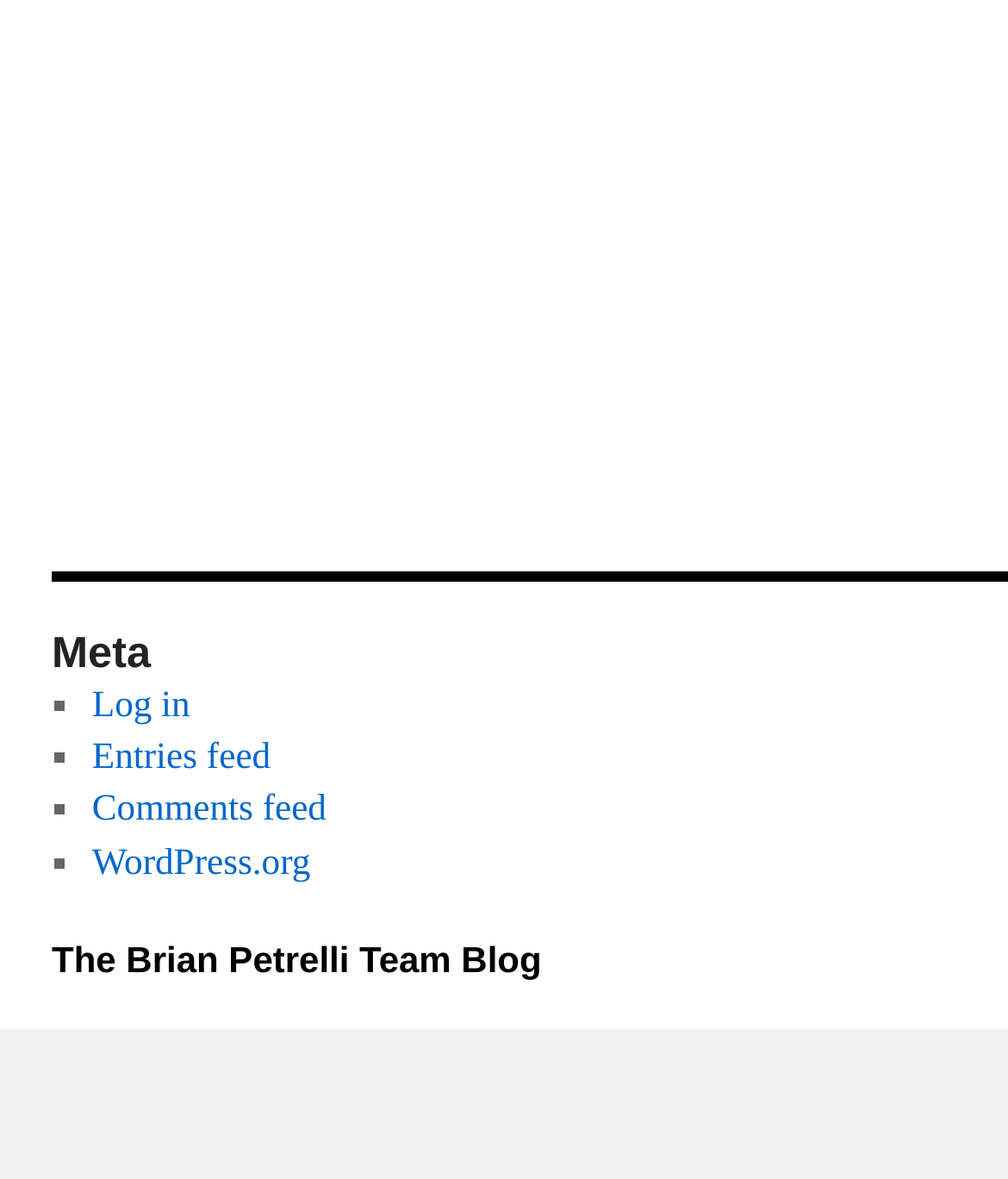Answer in one word or a short phrase: 
How many list markers are in the top section?

4